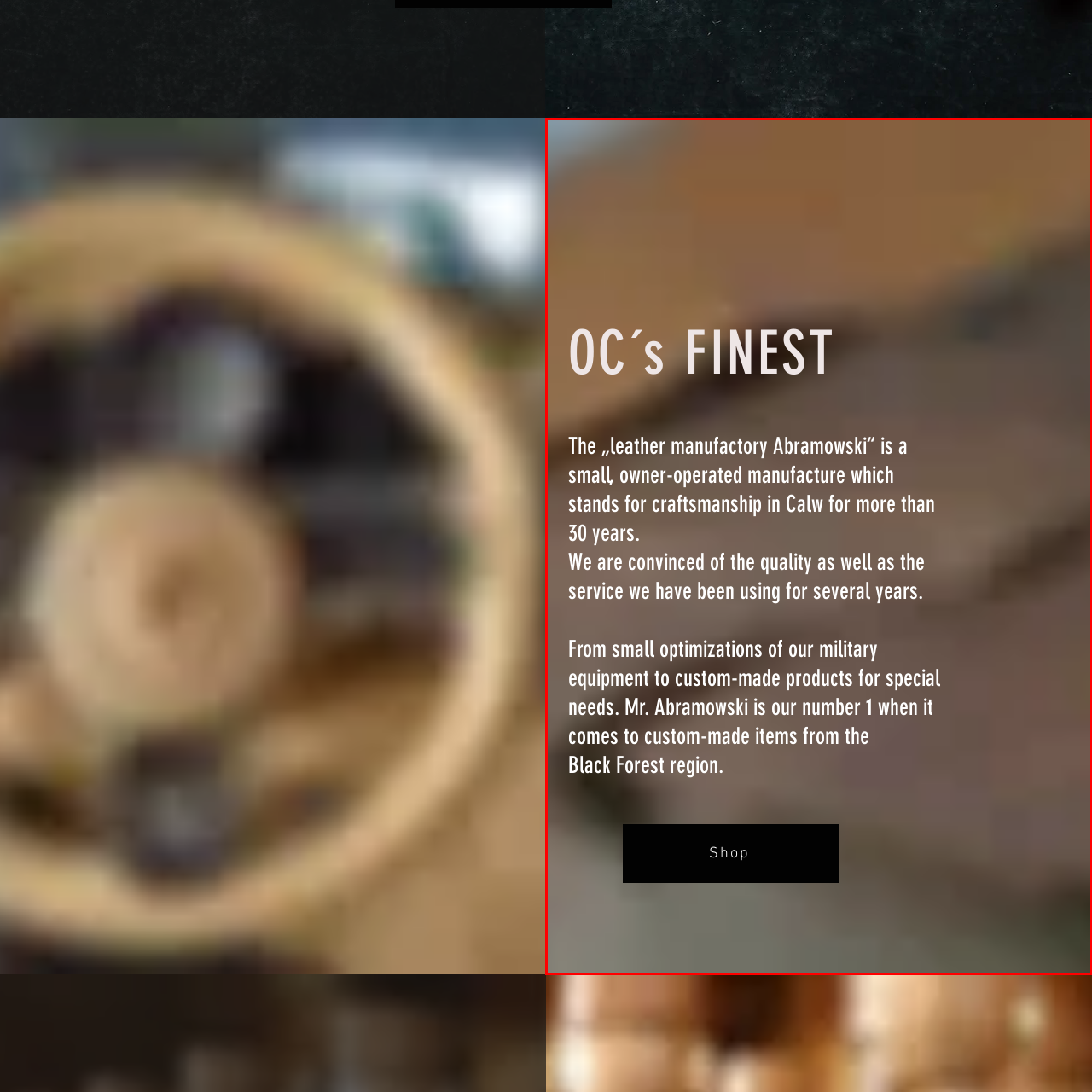How long has the business been dedicated to quality and service?
Look closely at the image marked with a red bounding box and answer the question with as much detail as possible, drawing from the image.

The caption states that the business has been dedicated to quality and service for over 30 years, indicating a long-standing commitment to excellence.